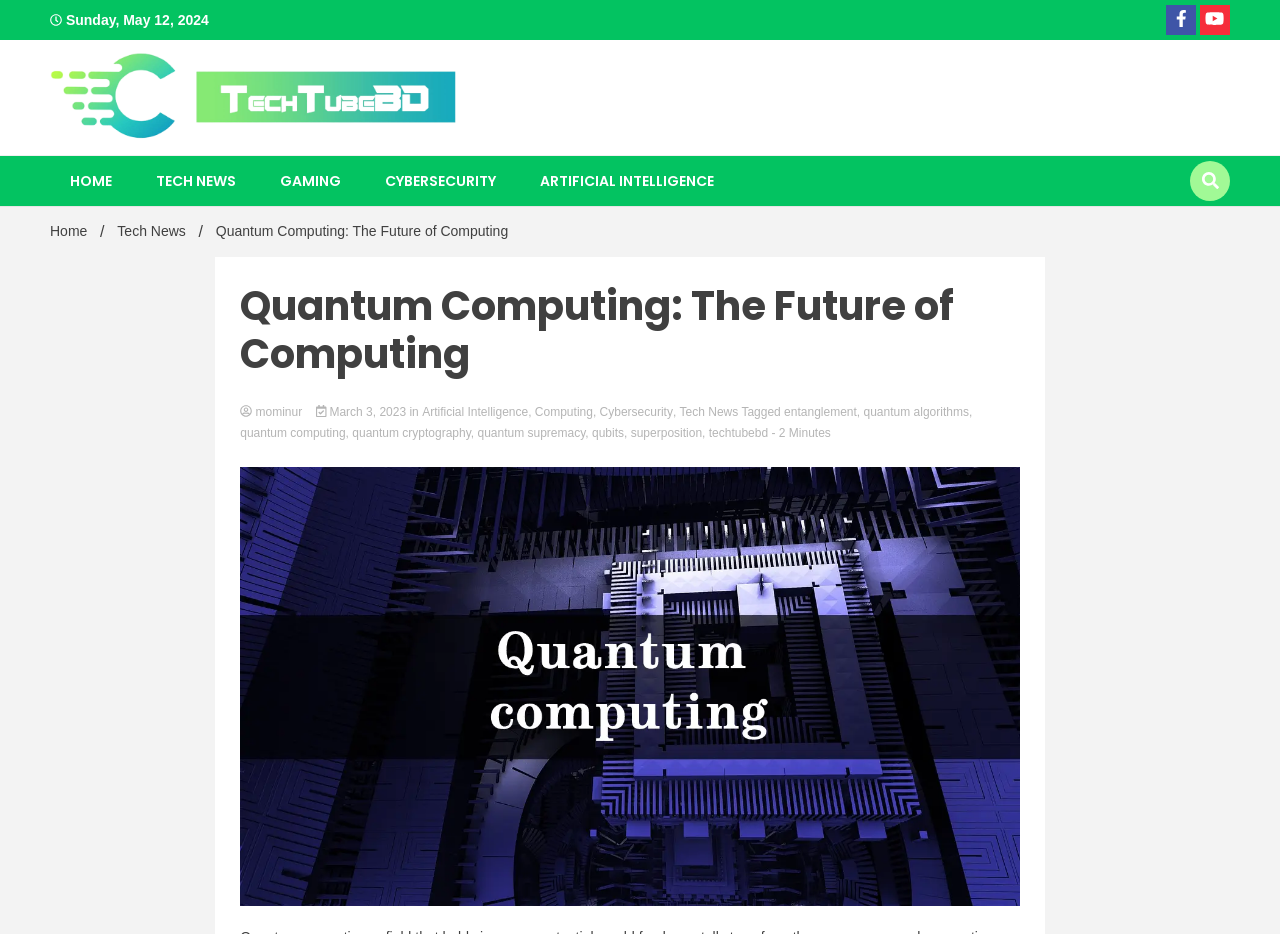What is the topic of the article? Observe the screenshot and provide a one-word or short phrase answer.

Quantum Computing